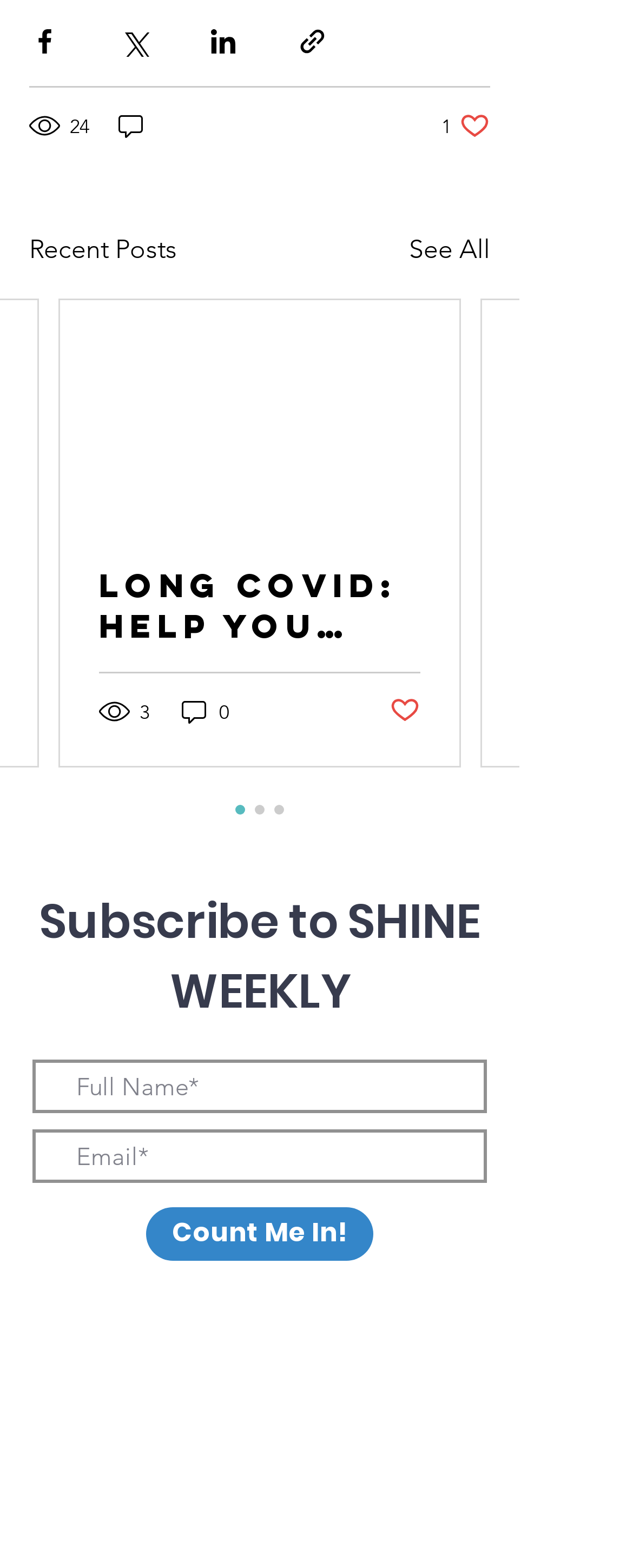What is the name of the author mentioned on the webpage?
Using the visual information from the image, give a one-word or short-phrase answer.

Dr. Ruth Anne Baron